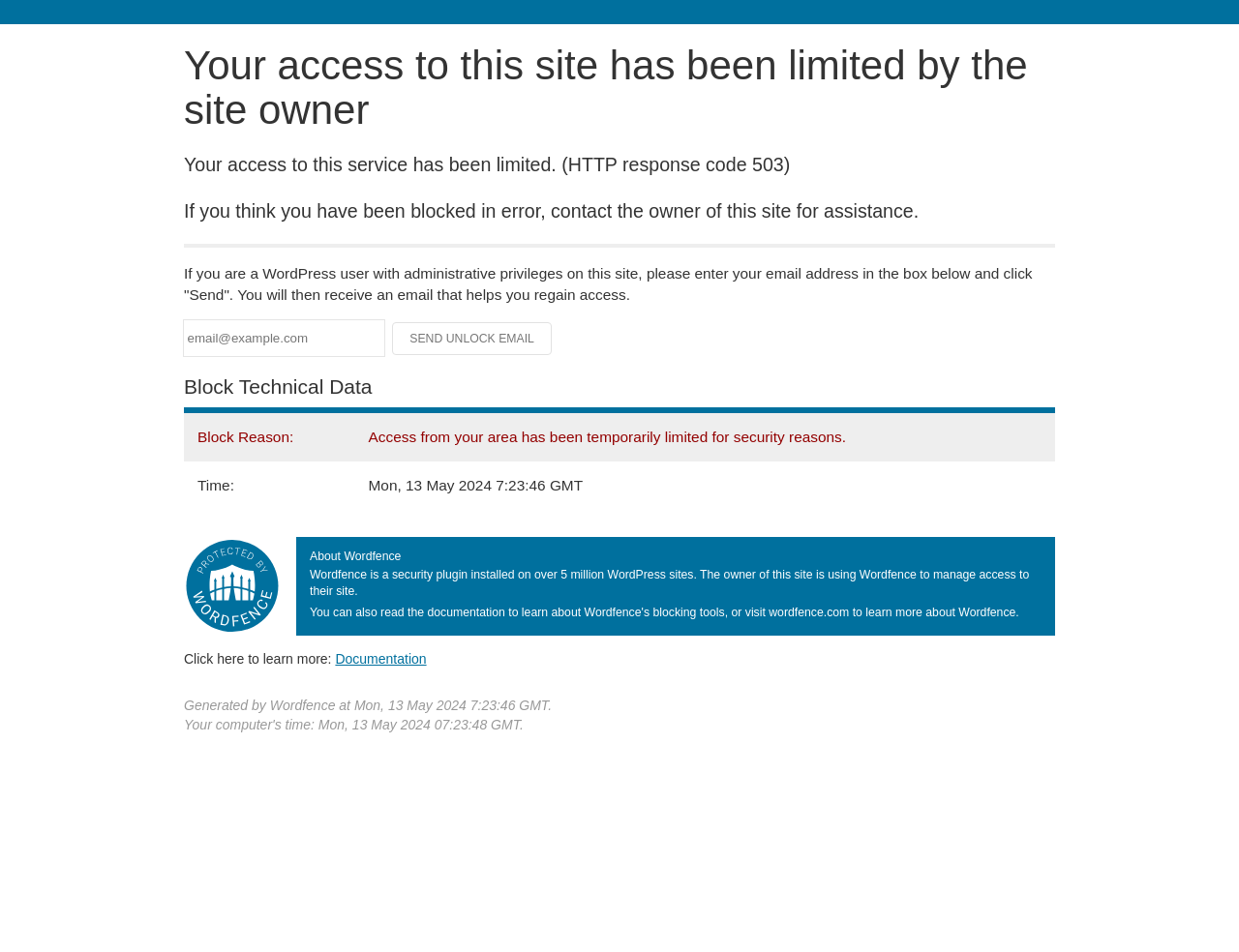What is the name of the security plugin?
Please ensure your answer to the question is detailed and covers all necessary aspects.

The name of the security plugin can be found in the 'About Wordfence' section, which states 'Wordfence is a security plugin installed on over 5 million WordPress sites.'